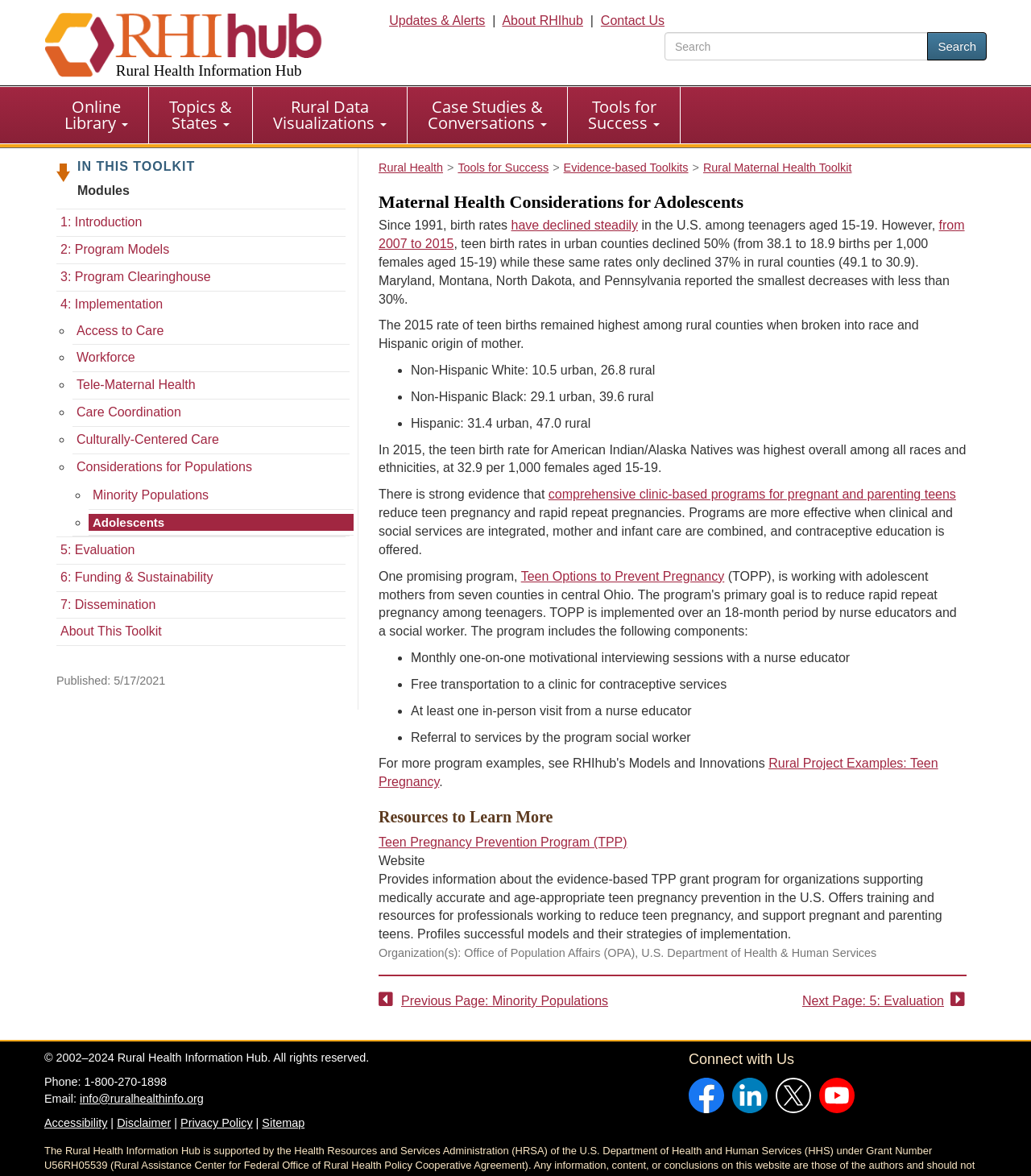Generate a comprehensive caption for the webpage you are viewing.

The webpage is about maternal health considerations for adolescents in rural communities. At the top, there is a navigation bar with links to "Rural Health Information Hub", "Updates & Alerts", "About RHIhub", and "Contact Us". Next to the navigation bar, there is a search box with a "Search" button.

Below the navigation bar, there is a primary navigation menu with links to "Online Library", "Topics & States", "Rural Data Visualizations", "Case Studies & Conversations", and "Tools for Success". 

On the left side of the page, there is a secondary navigation menu with links to different modules, including "Introduction", "Program Models", "Program Clearinghouse", "Implementation", and "Evaluation". There are also links to specific topics, such as "Access to Care", "Workforce", "Tele-Maternal Health", "Care Coordination", "Culturally-Centered Care", and "Considerations for Populations", including "Minority Populations" and "Adolescents".

In the main content area, there is a heading "Maternal Health Considerations for Adolescents" followed by a paragraph of text discussing the decline of birth rates among teenagers in the US, with a focus on rural counties. There are also links to more information and statistics on teen birth rates.

The page then presents information on the rates of teen births in rural counties, broken down by race and Hispanic origin of mother. There are bullet points listing the rates for Non-Hispanic White, Non-Hispanic Black, and Hispanic teenagers.

The page also discusses the effectiveness of comprehensive clinic-based programs for pregnant and parenting teens in reducing teen pregnancy and rapid repeat pregnancies. It highlights a promising program called "Teen Options to Prevent Pregnancy" and lists its key components, including monthly motivational interviewing sessions and free transportation to a clinic for contraceptive services.